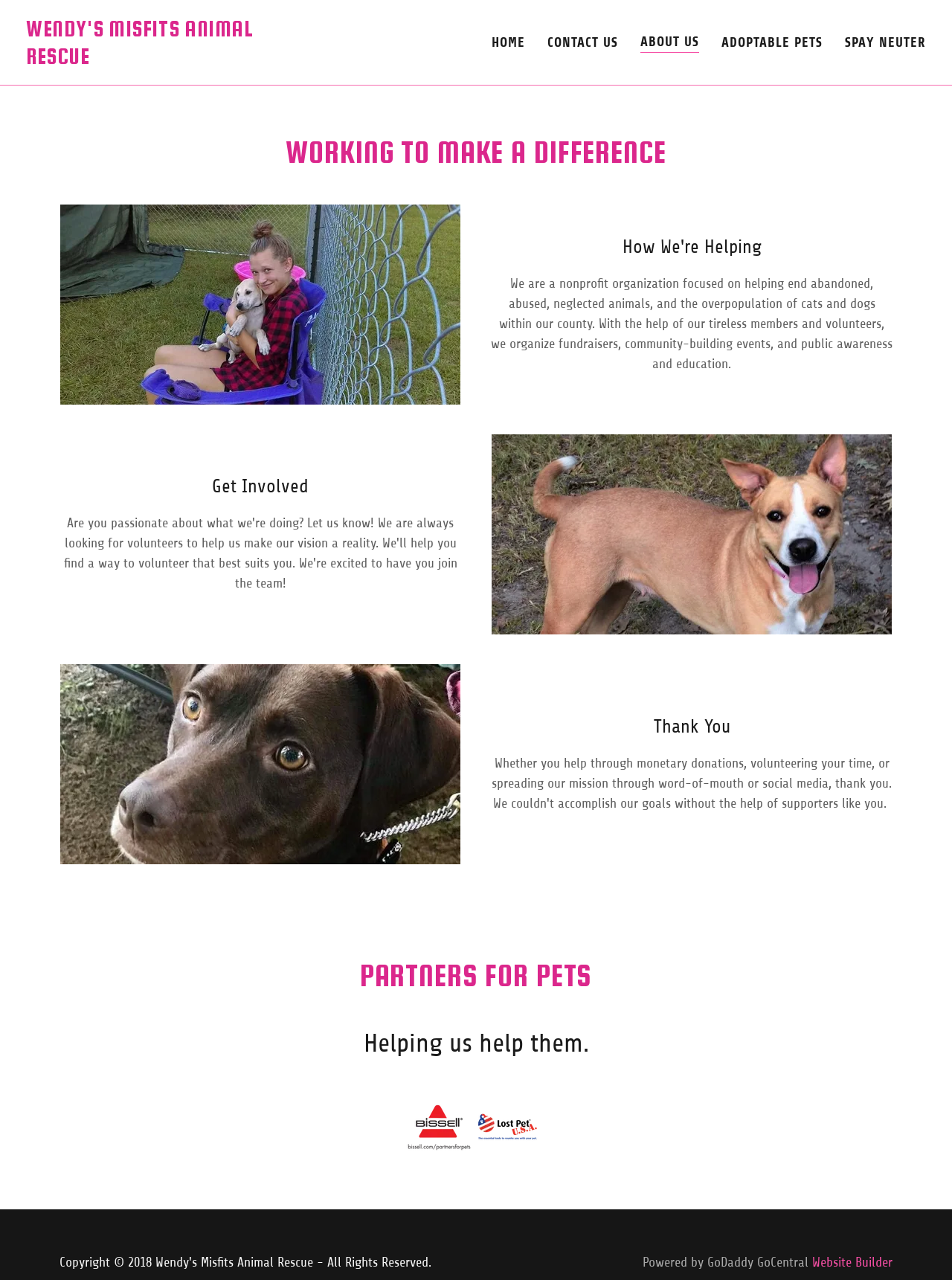What is the purpose of the organization?
Refer to the screenshot and respond with a concise word or phrase.

Helping abandoned animals